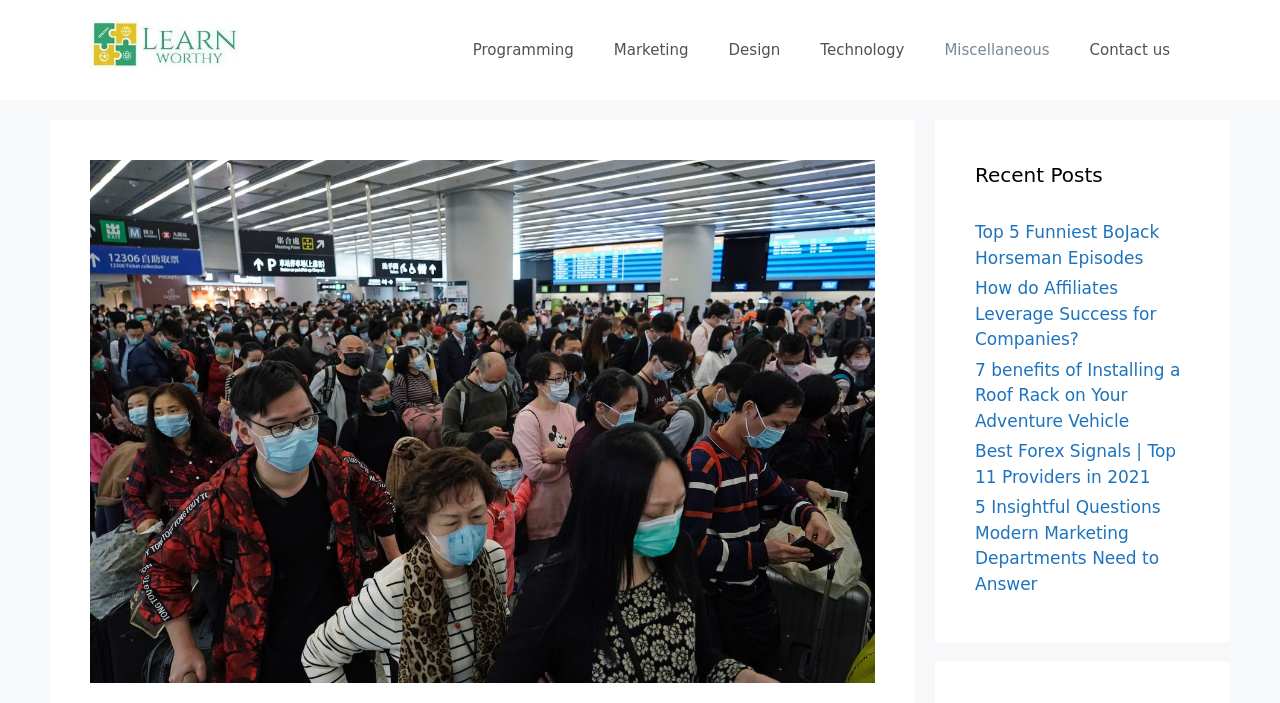What is the topmost link on the webpage?
Could you answer the question in a detailed manner, providing as much information as possible?

By analyzing the bounding box coordinates, I found that the link 'Learn Worthy' has the smallest y1 value, which means it is located at the top of the webpage.